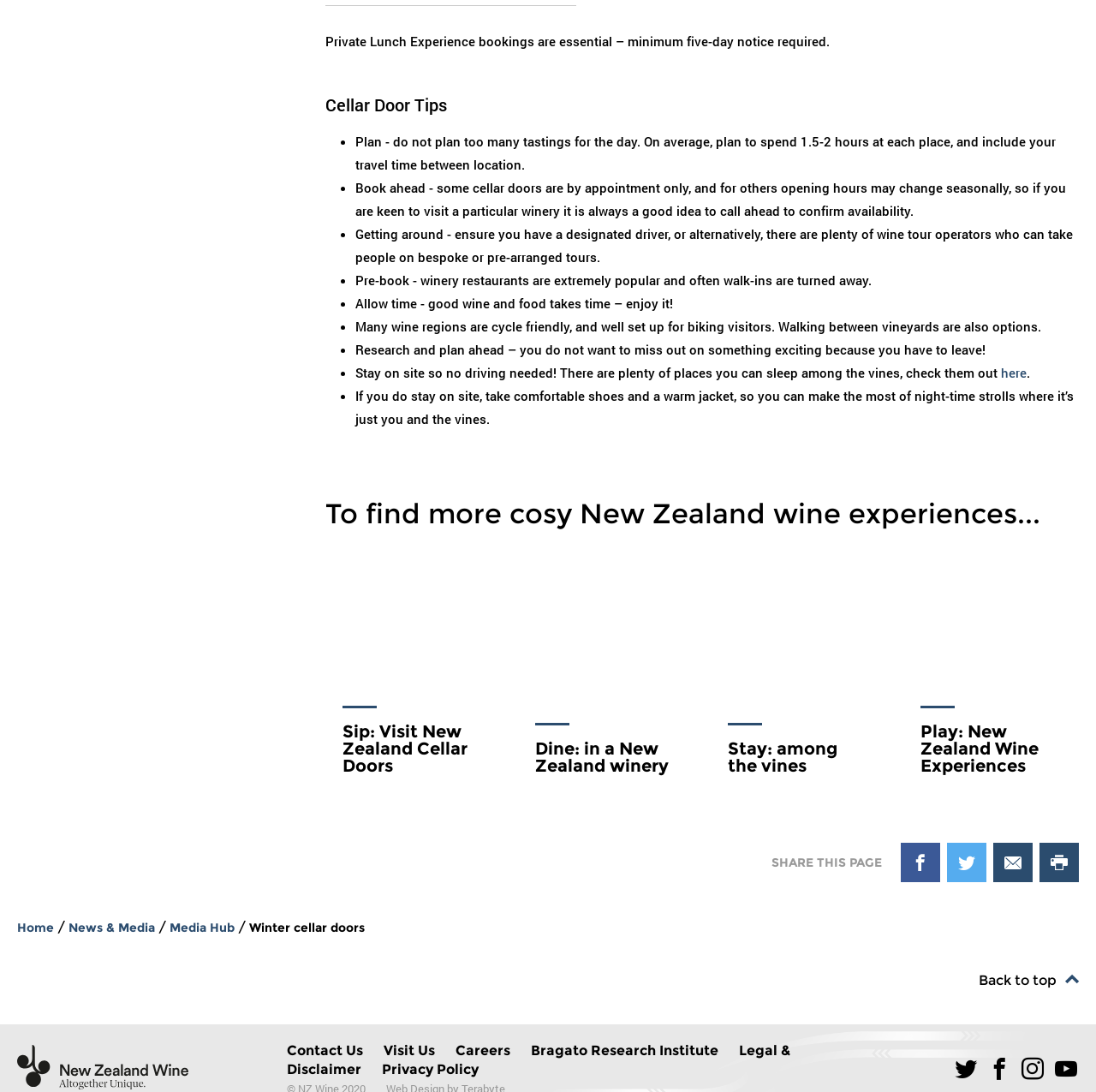Provide your answer to the question using just one word or phrase: What is the last link at the bottom of the webpage?

Privacy Policy